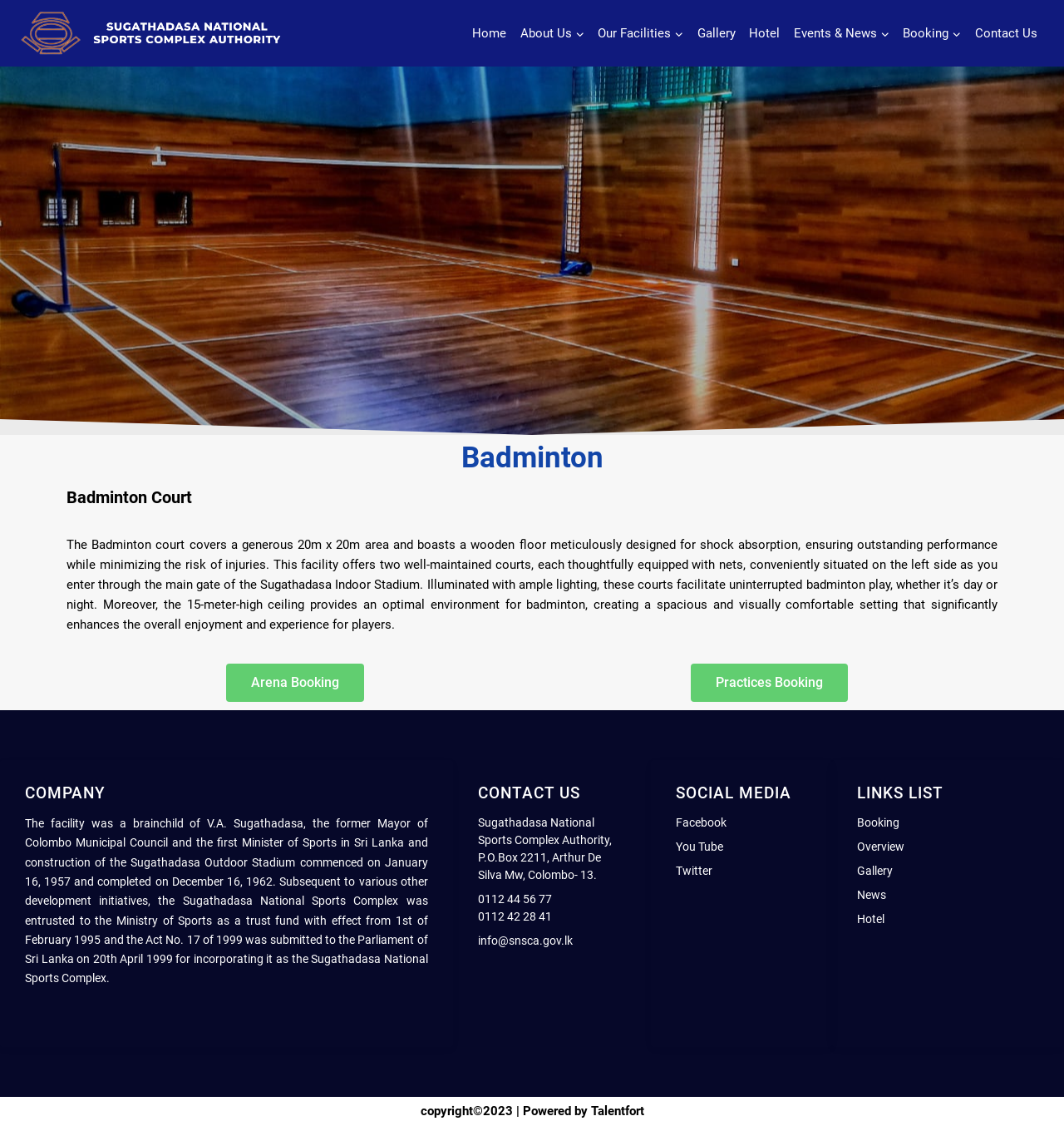Show me the bounding box coordinates of the clickable region to achieve the task as per the instruction: "Click on the 'Facebook' link".

[0.635, 0.723, 0.758, 0.739]